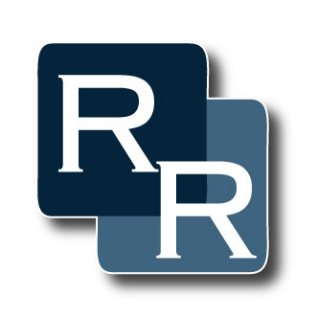What areas of law does the firm specialize in?
Please give a detailed answer to the question using the information shown in the image.

The caption states that the firm specializes in various legal services, including family law, personal injury, and other legal areas. This information is provided to give an idea of the firm's expertise and range of services.